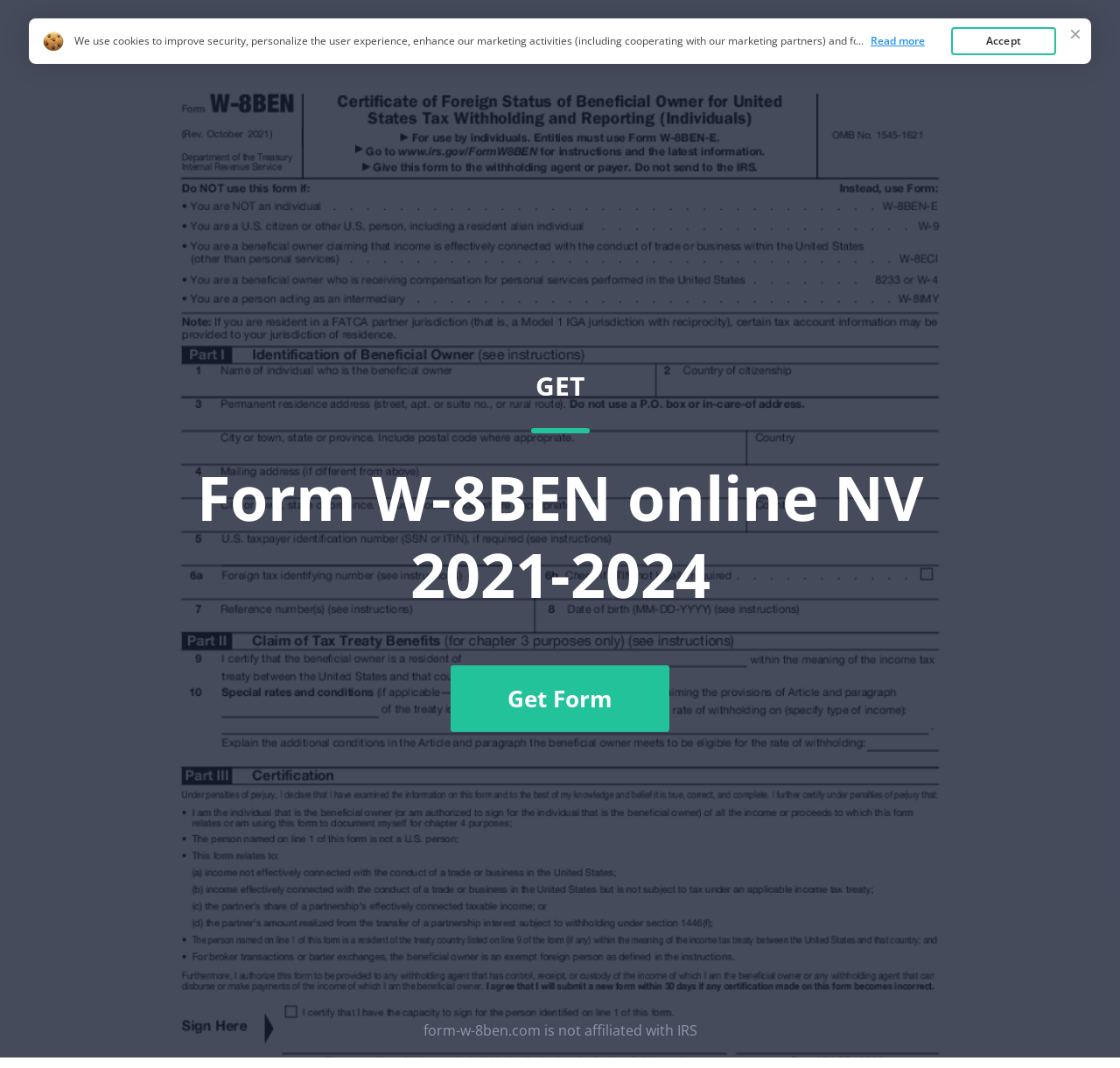Identify the bounding box for the UI element specified in this description: "Form W 8ben". The coordinates must be four float numbers between 0 and 1, formatted as [left, top, right, bottom].

[0.117, 0.041, 0.245, 0.061]